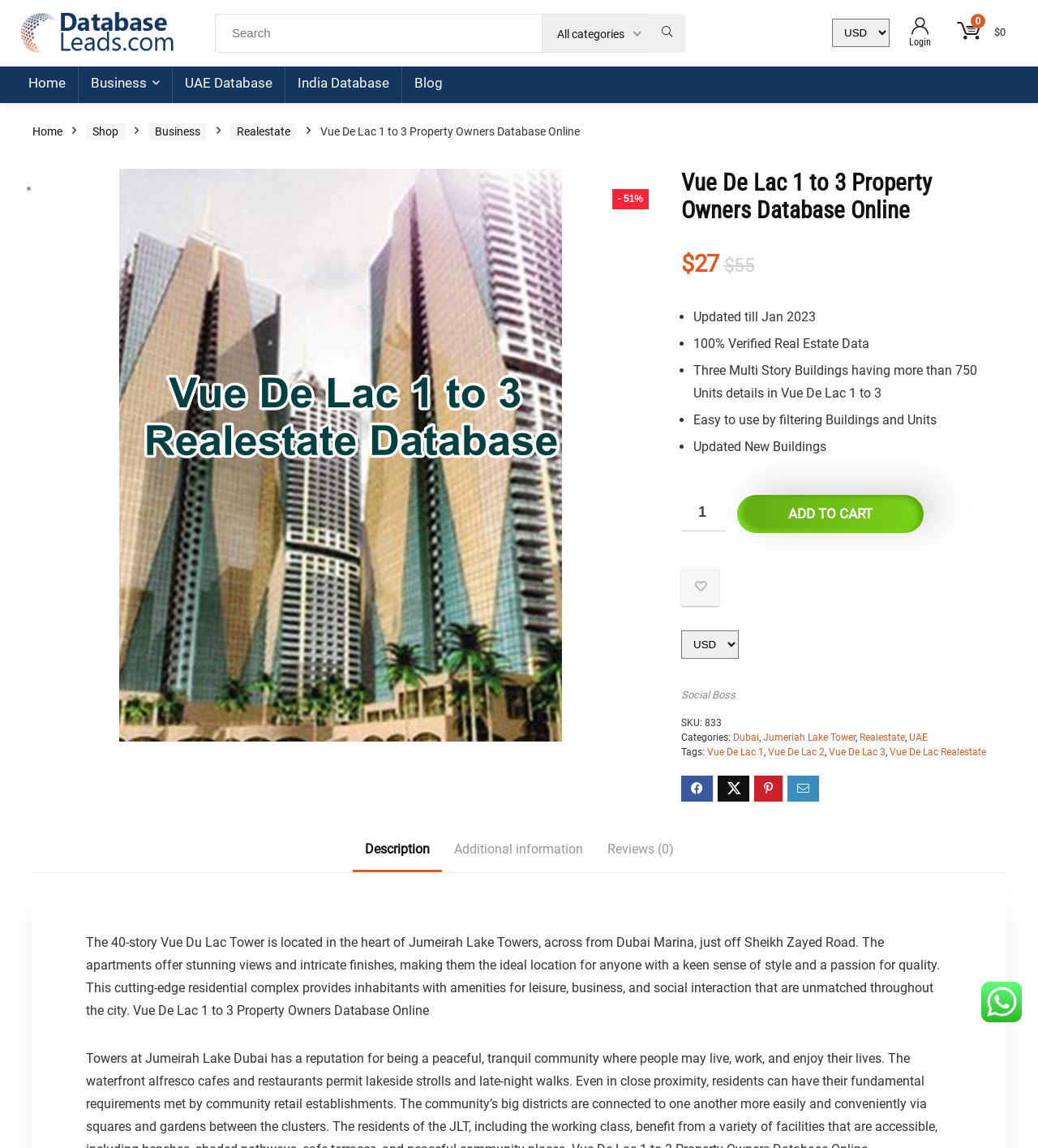Please identify the coordinates of the bounding box that should be clicked to fulfill this instruction: "Filter buildings and units".

[0.802, 0.017, 0.857, 0.041]